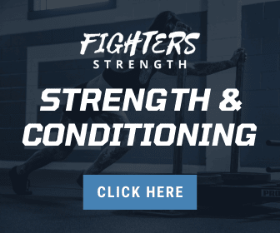What type of training is being offered?
Refer to the image and answer the question using a single word or phrase.

STRENGTH & CONDITIONING